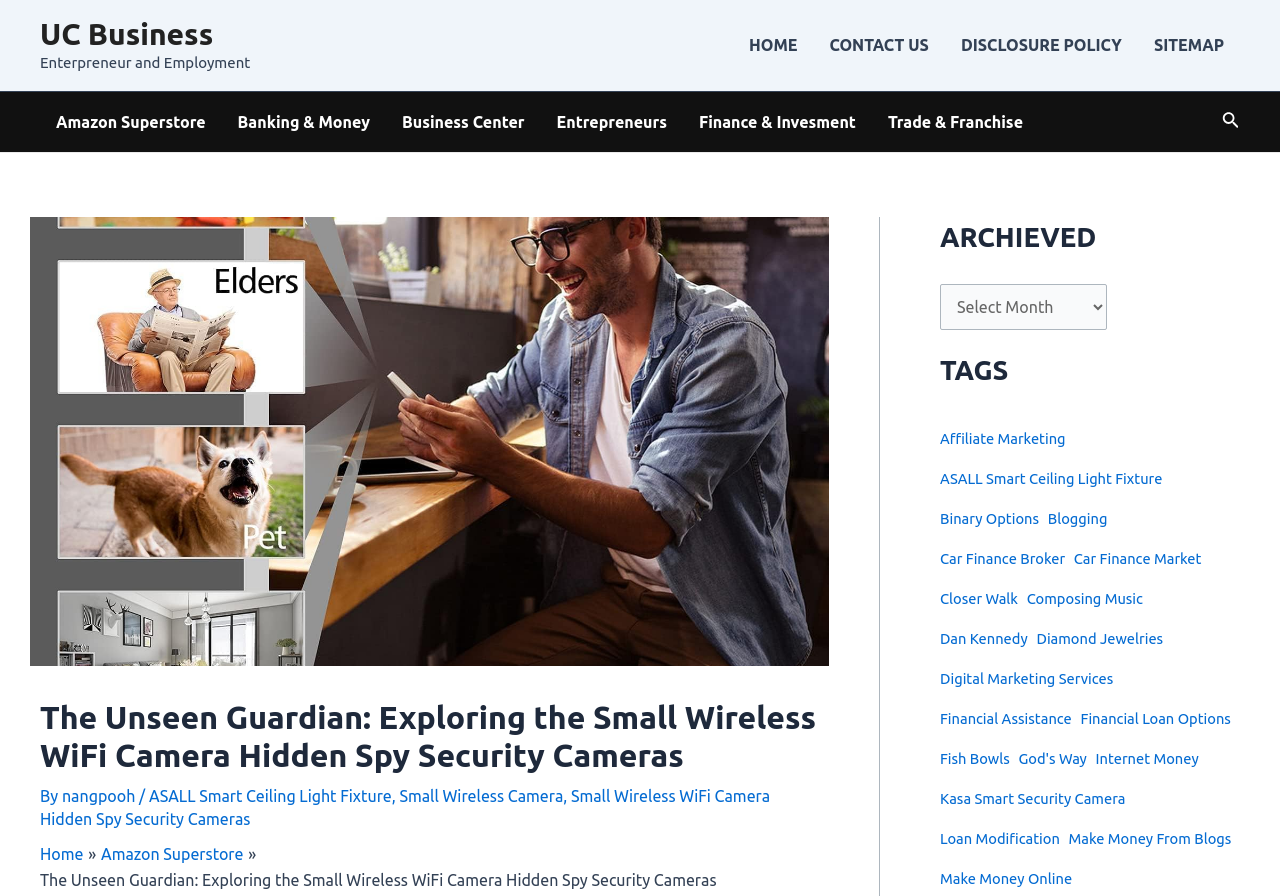Can you give a detailed response to the following question using the information from the image? How many menu items are under 'Site Navigation: Menu 1'?

Under 'Site Navigation: Menu 1', there are 6 menu items: 'Amazon Superstore', 'Banking & Money', 'Business Center', 'Entrepreneurs', 'Finance & Invesment', and 'Trade & Franchise'. These can be counted by looking at the links under the 'Site Navigation: Menu 1' section.